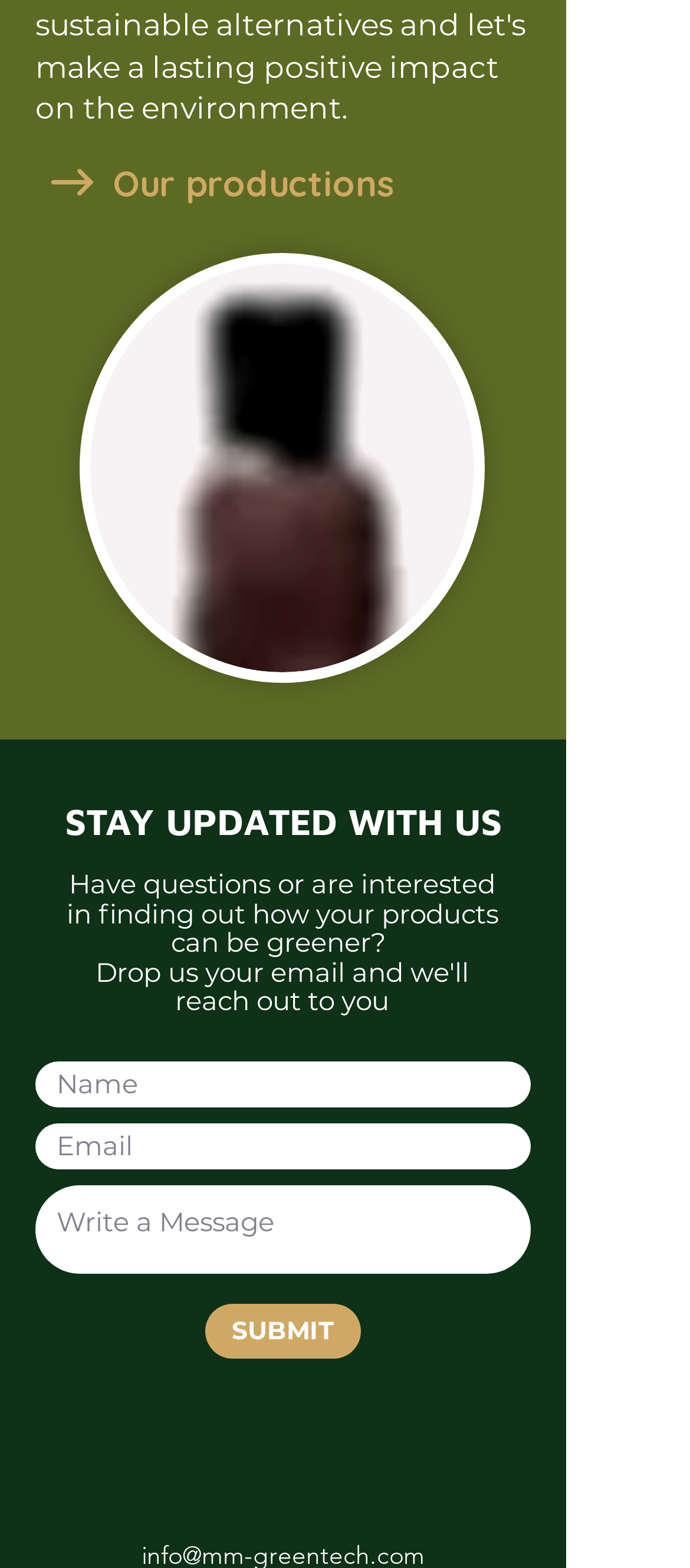What is the purpose of the social bar?
Refer to the screenshot and answer in one word or phrase.

LinkedIn